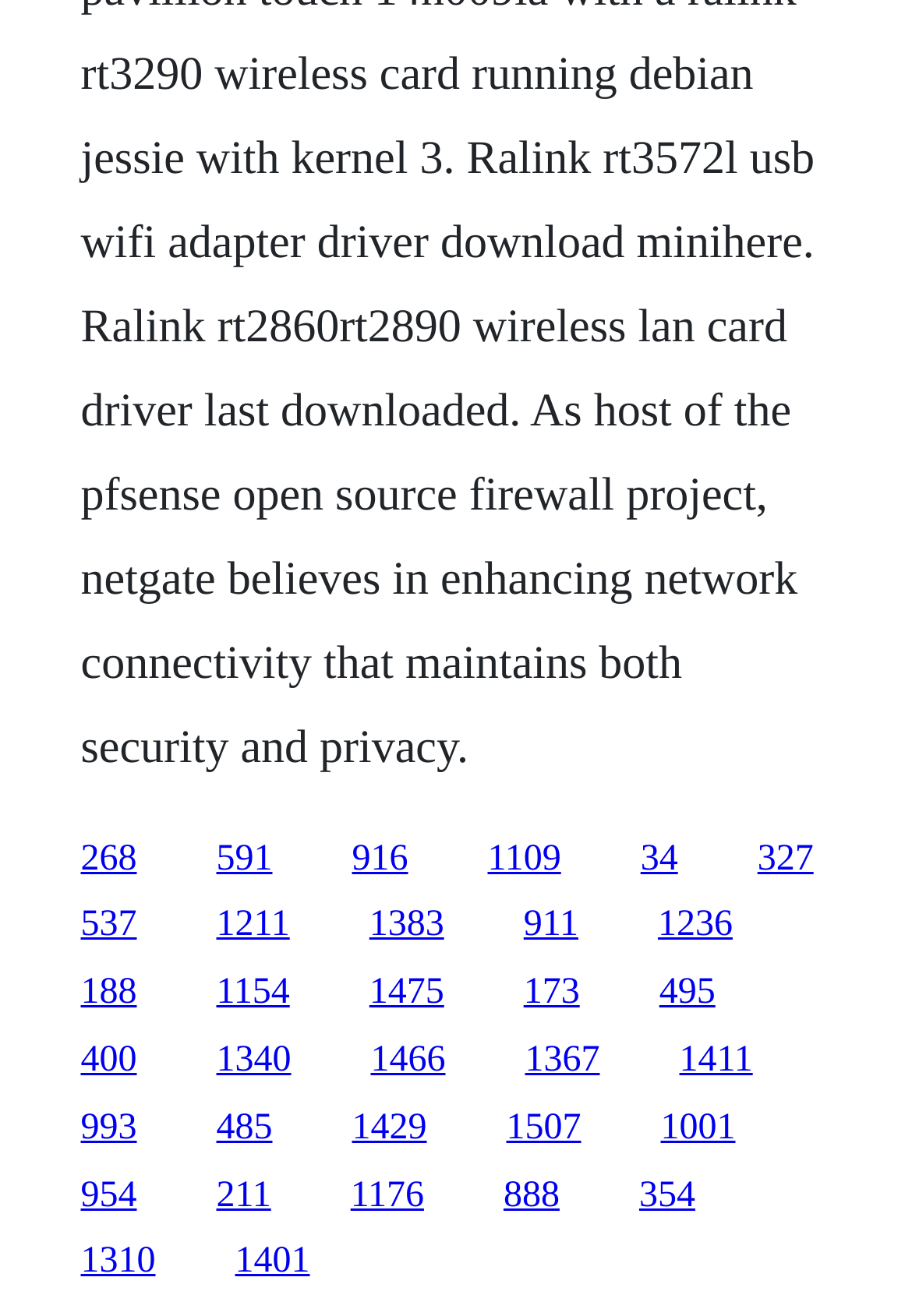Please provide a detailed answer to the question below by examining the image:
How many rows of links are there?

By analyzing the y-coordinates of the links, I can see that there are five distinct rows of links, each with a different y-coordinate range.